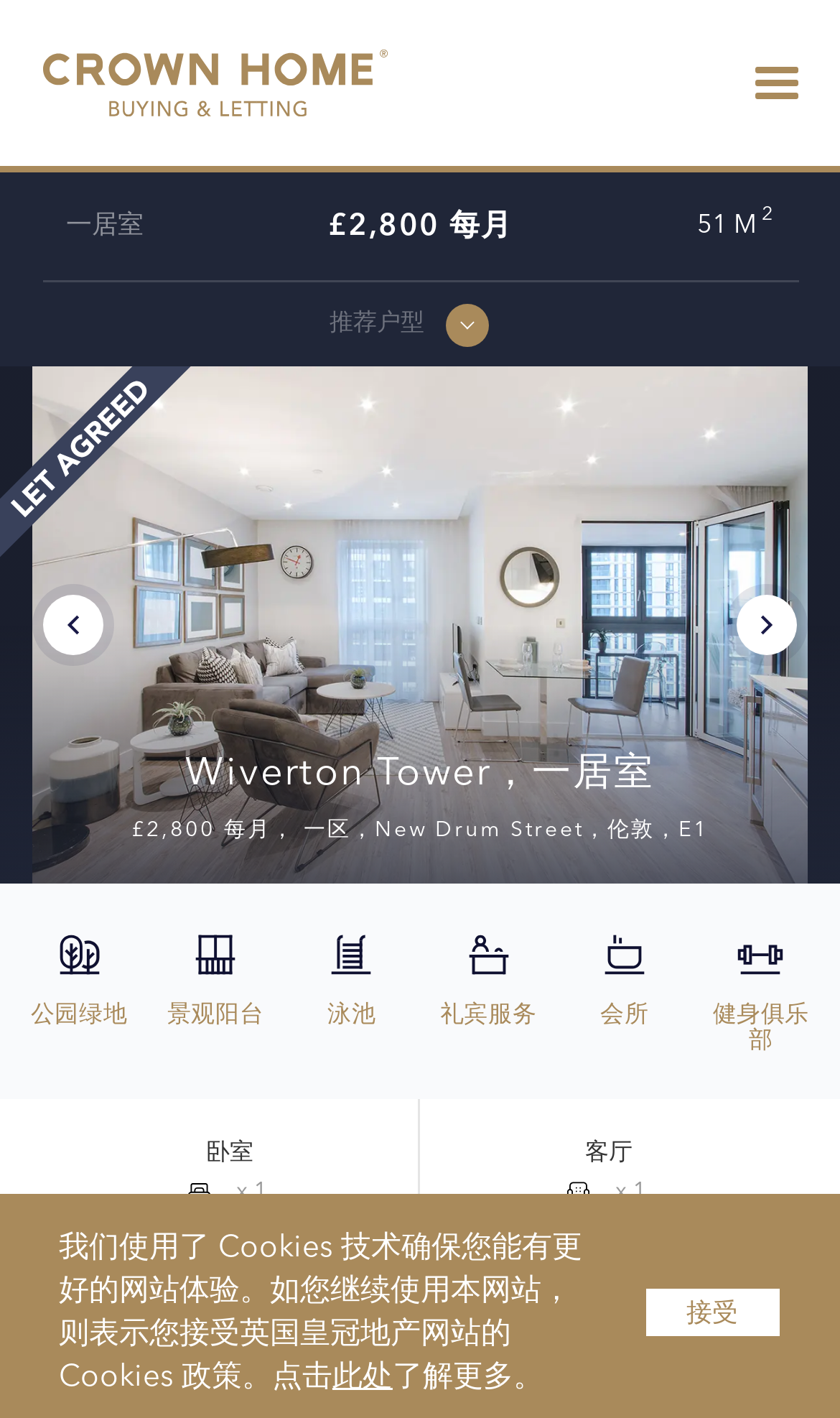What is the price of this apartment?
Refer to the image and answer the question using a single word or phrase.

£2,800 per month